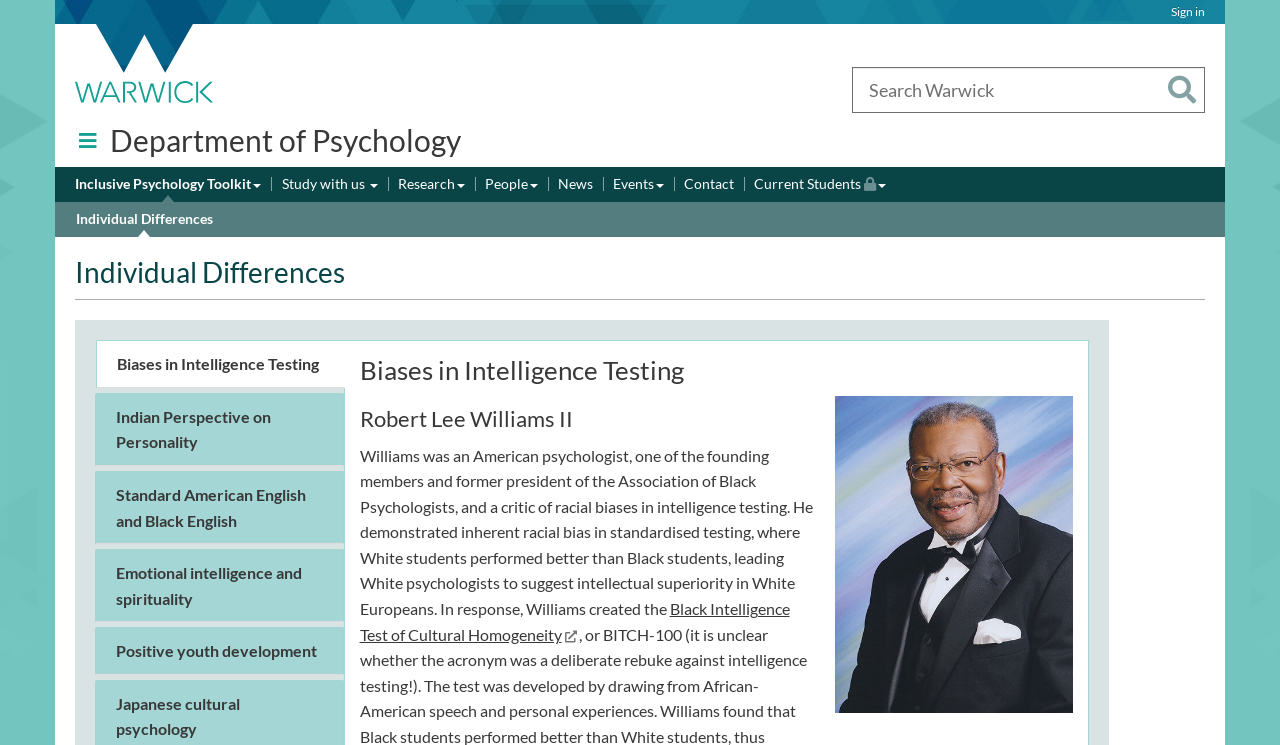With reference to the screenshot, provide a detailed response to the question below:
How many tabs are available in the Individual Differences section?

I counted the number of tab elements in the Individual Differences section, which are 'Biases in Intelligence Testing', 'Indian Perspective on Personality', 'Standard American English and Black English', 'Emotional intelligence and spirituality', and 'Positive youth development'.